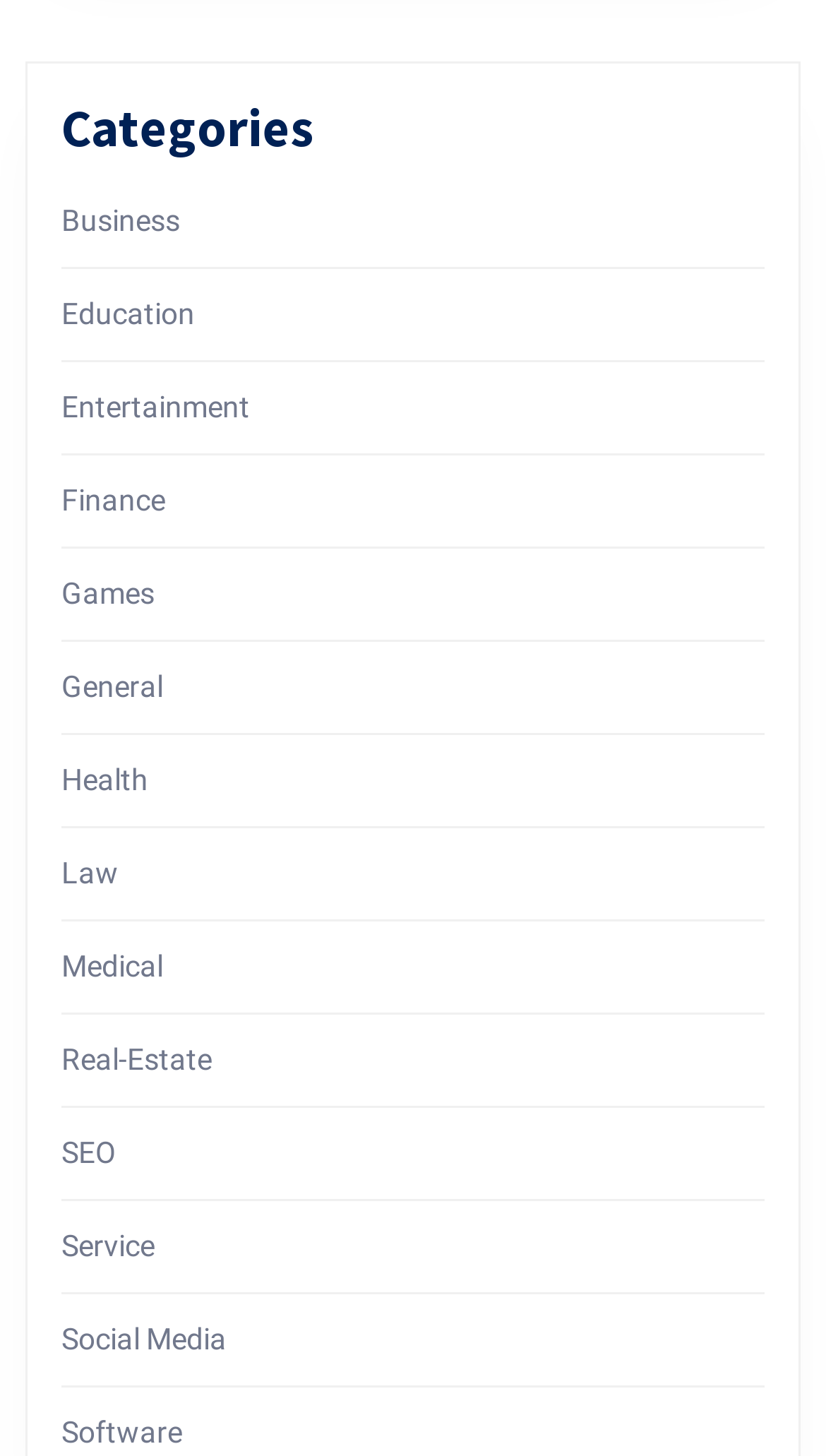What categories are listed on this webpage?
Examine the screenshot and reply with a single word or phrase.

Multiple categories